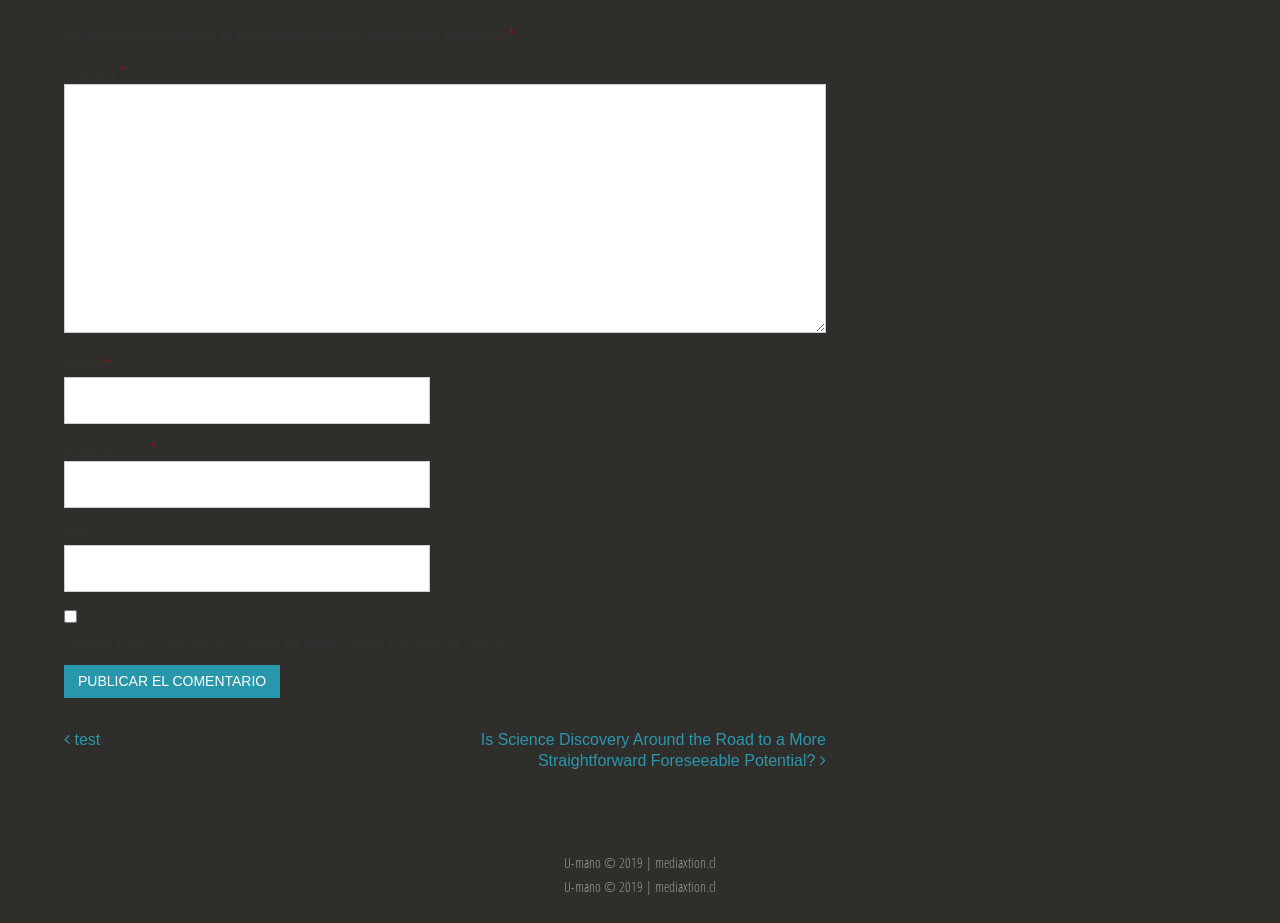Analyze the image and give a detailed response to the question:
How many links are there in the 'Navegación de entradas' section?

The 'Navegación de entradas' section contains two links, one with the text ' test' and another with the text 'Is Science Discovery Around the Road to a More Straightforward Foreseeable Potential? '.